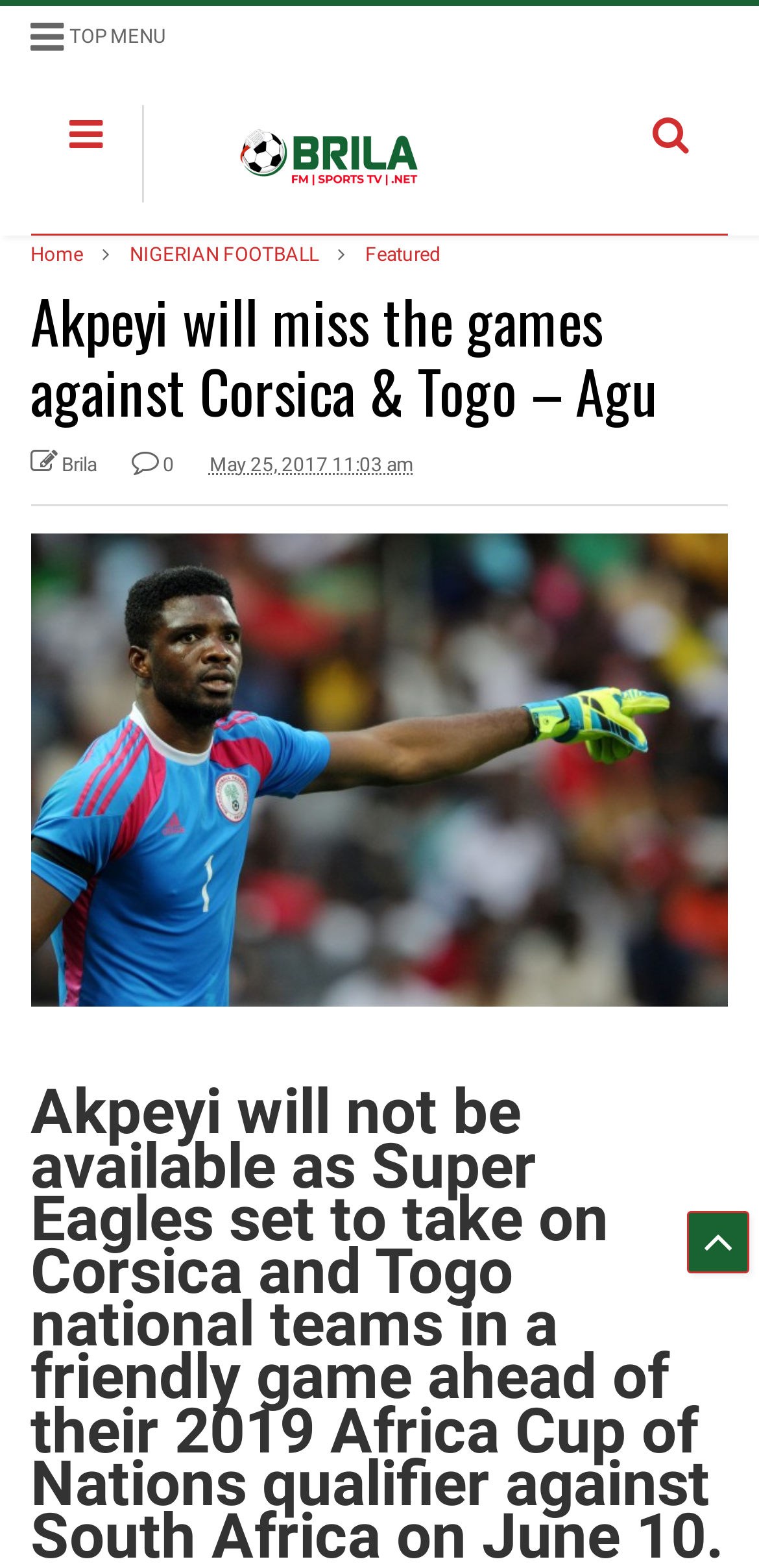Could you provide the bounding box coordinates for the portion of the screen to click to complete this instruction: "Read the article about Akpeyi"?

[0.04, 0.34, 0.96, 0.642]